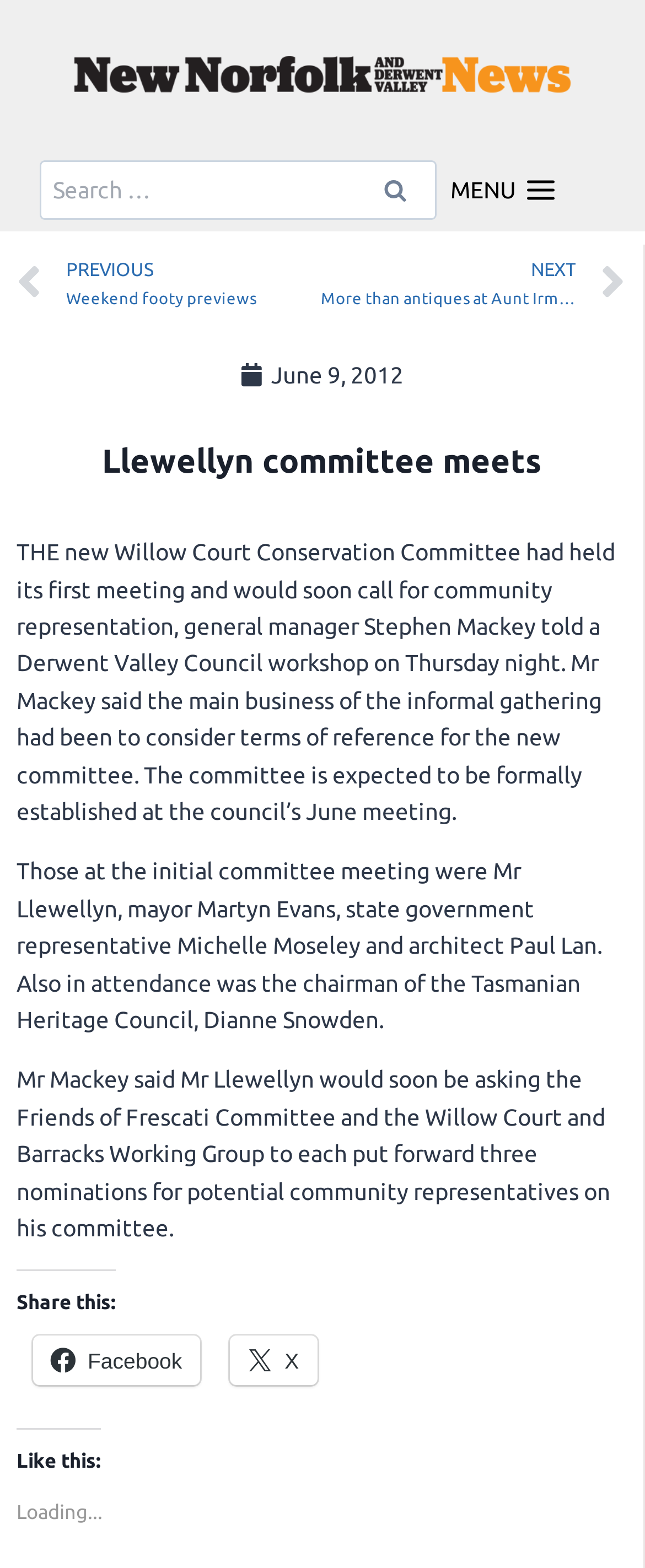Using the provided element description "Facebook", determine the bounding box coordinates of the UI element.

[0.051, 0.851, 0.31, 0.883]